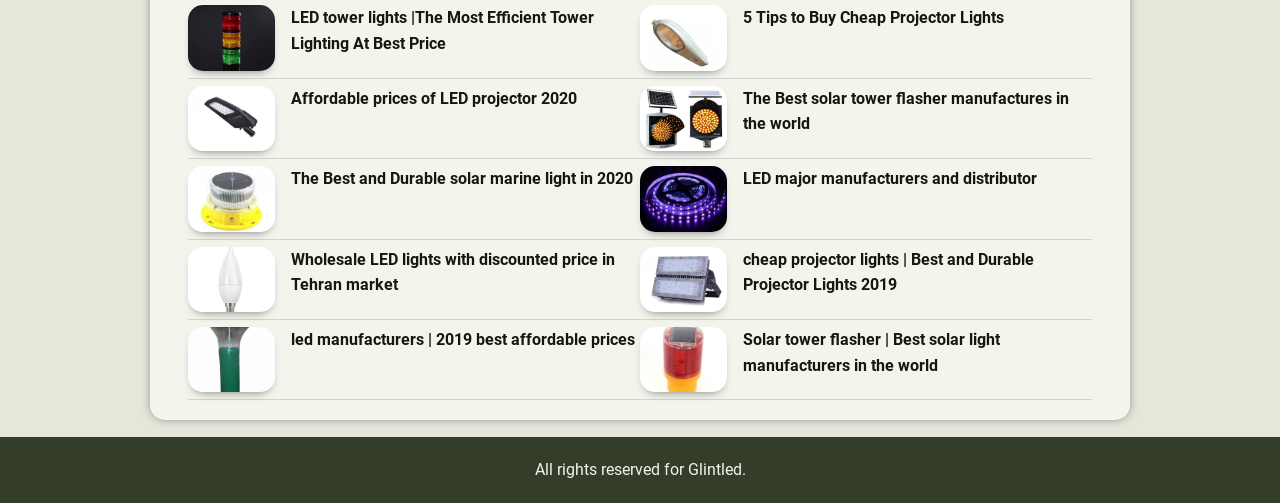Identify the bounding box coordinates necessary to click and complete the given instruction: "Go to the HOME page".

None